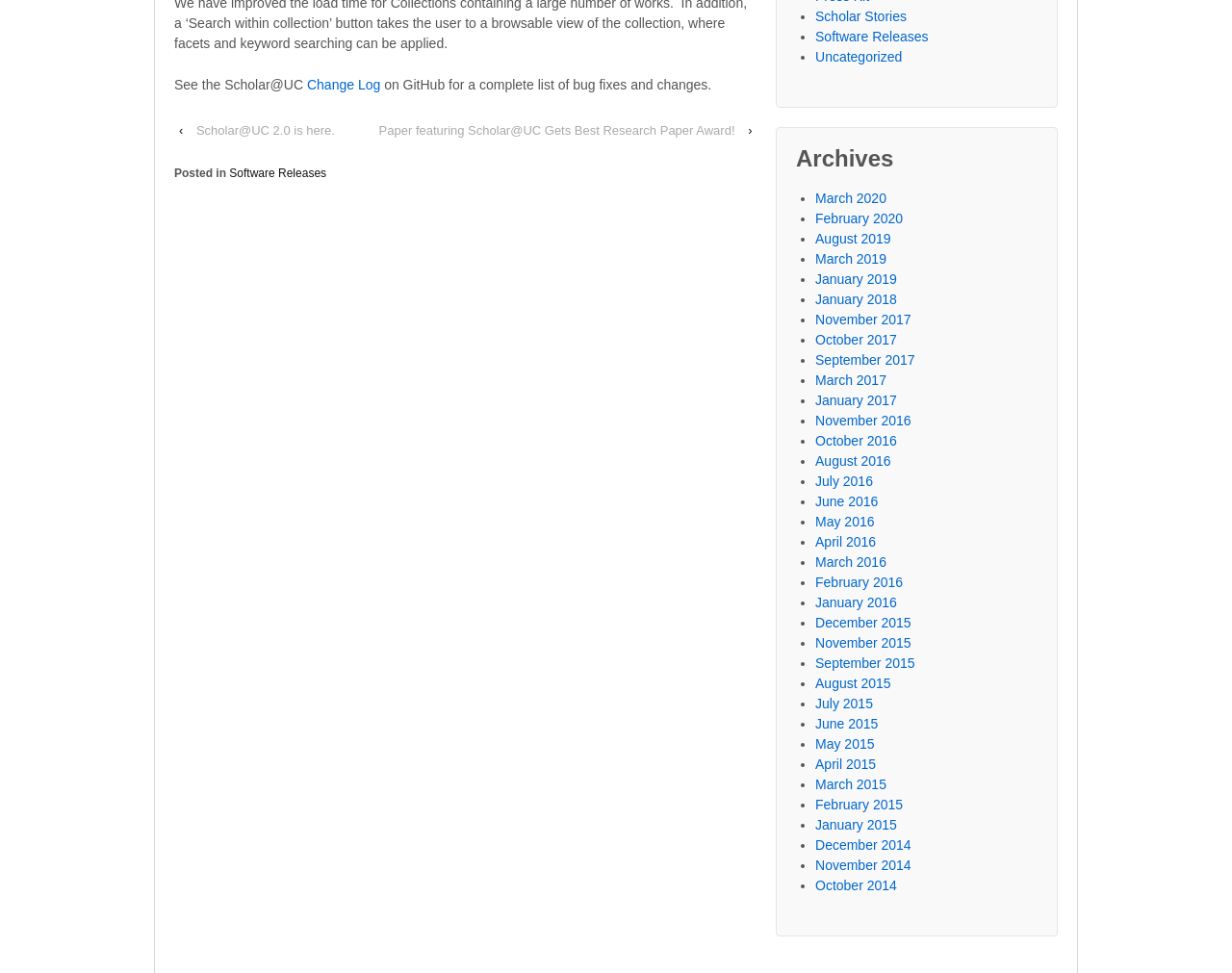For the given element description March 2015, determine the bounding box coordinates of the UI element. The coordinates should follow the format (top-left x, top-left y, bottom-right x, bottom-right y) and be within the range of 0 to 1.

[0.662, 0.798, 0.719, 0.814]